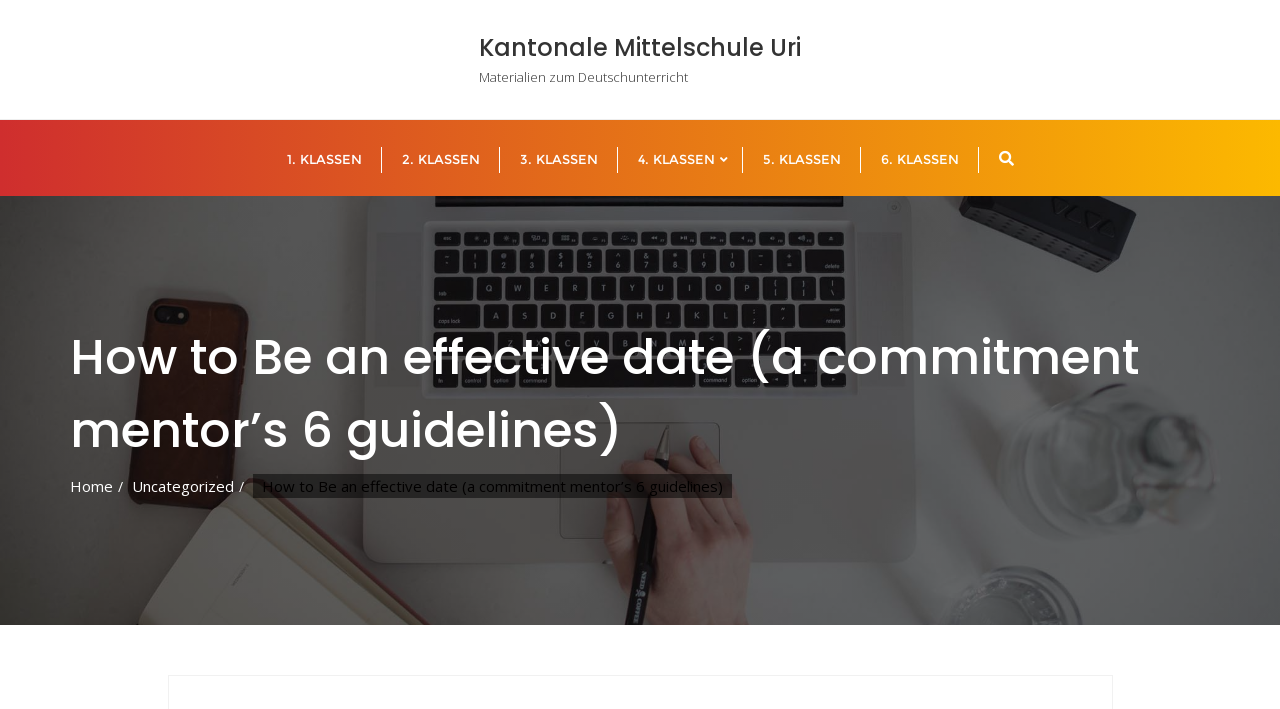Provide the text content of the webpage's main heading.

How to Be an effective date (a commitment mentor’s 6 guidelines)